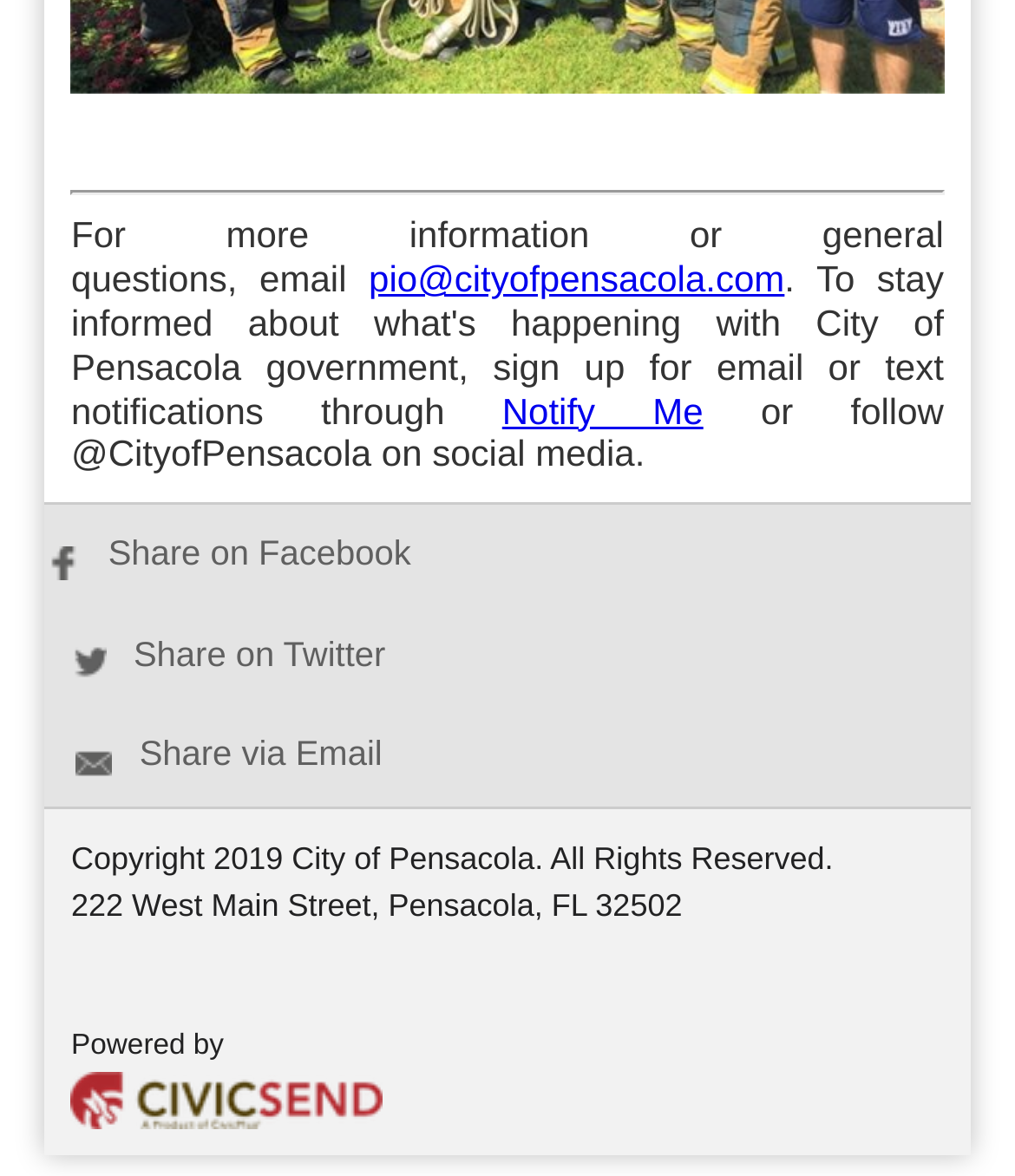Please provide the bounding box coordinates for the UI element as described: "Notify Me". The coordinates must be four floats between 0 and 1, represented as [left, top, right, bottom].

[0.495, 0.331, 0.693, 0.366]